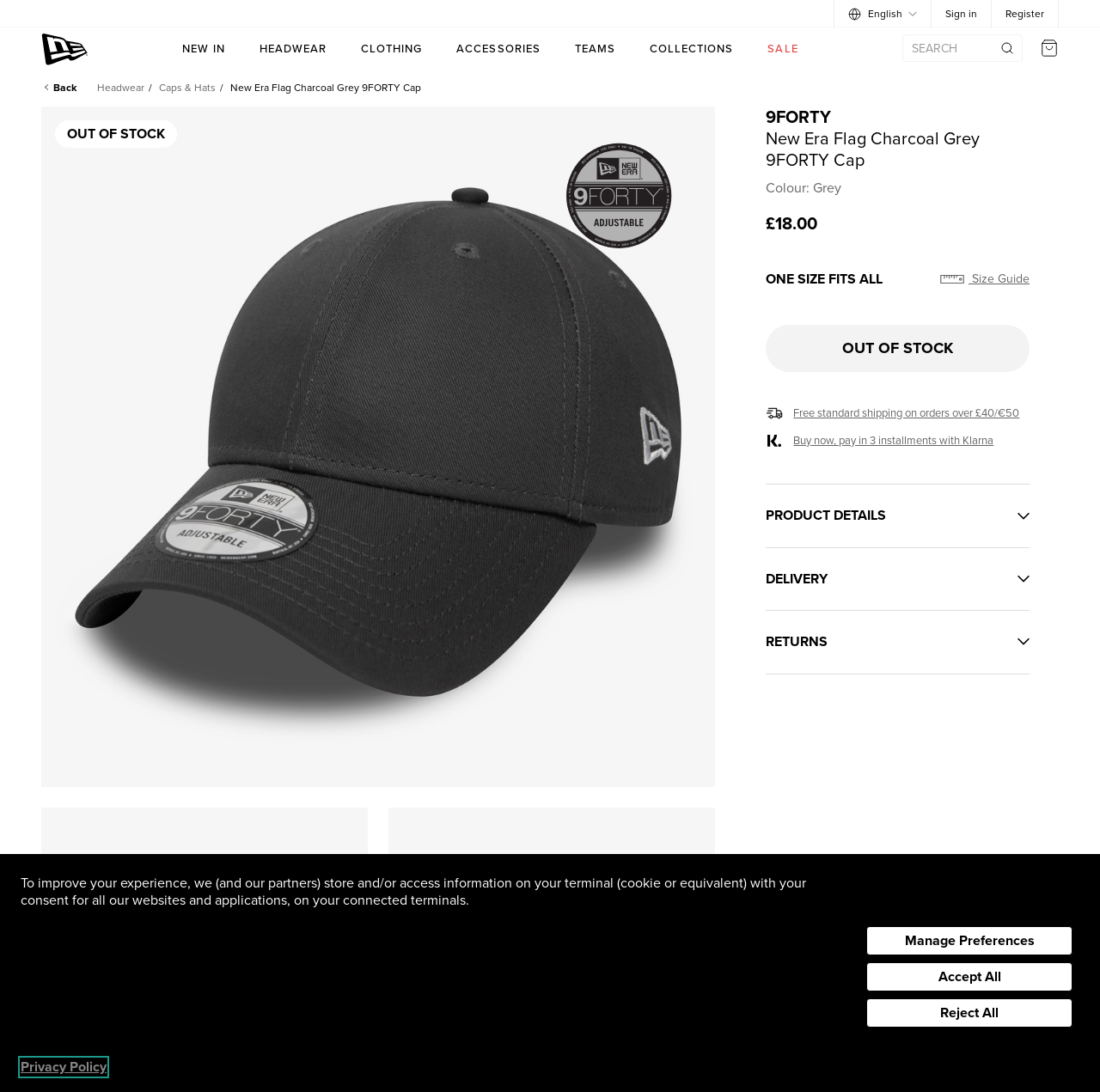Bounding box coordinates are specified in the format (top-left x, top-left y, bottom-right x, bottom-right y). All values are floating point numbers bounded between 0 and 1. Please provide the bounding box coordinate of the region this sentence describes: New Era Logo

[0.038, 0.026, 0.083, 0.062]